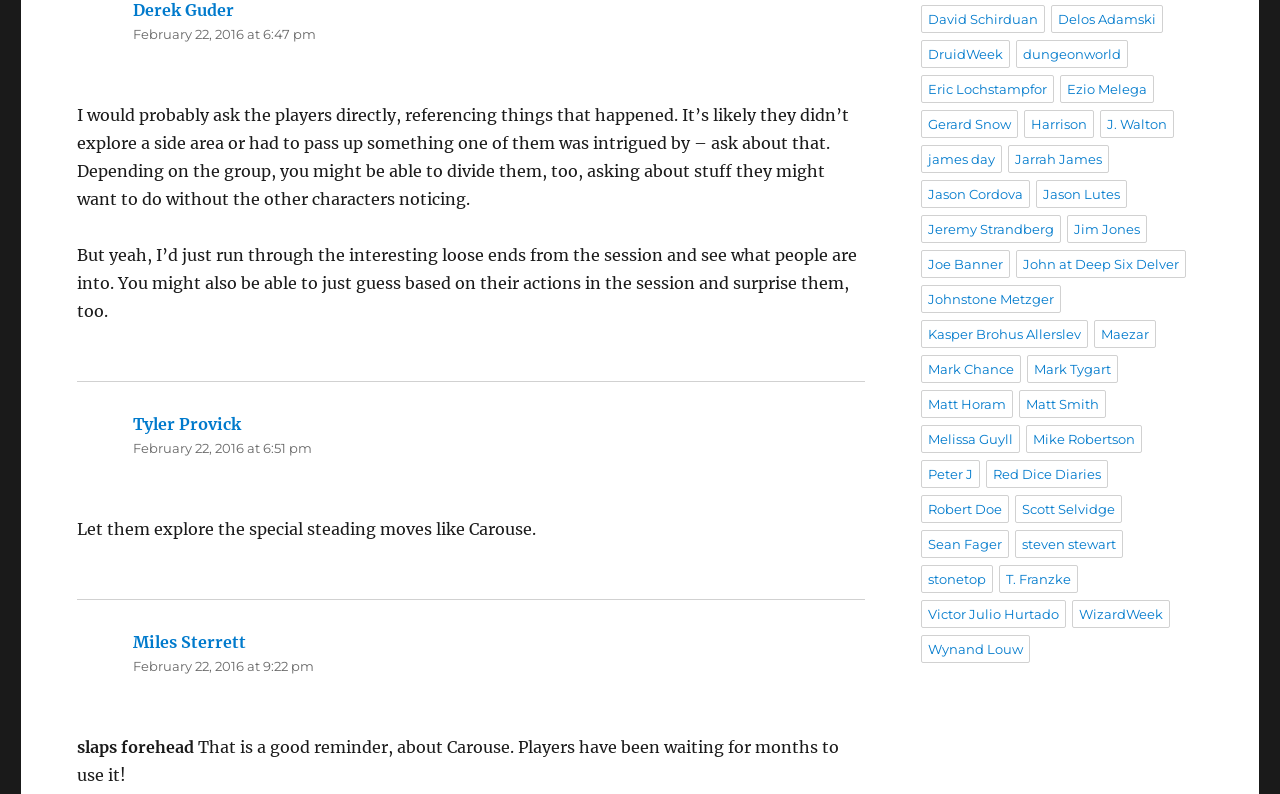Please identify the bounding box coordinates of the element's region that needs to be clicked to fulfill the following instruction: "Follow the link to explore the special steading moves like Carouse". The bounding box coordinates should consist of four float numbers between 0 and 1, i.e., [left, top, right, bottom].

[0.06, 0.653, 0.419, 0.678]